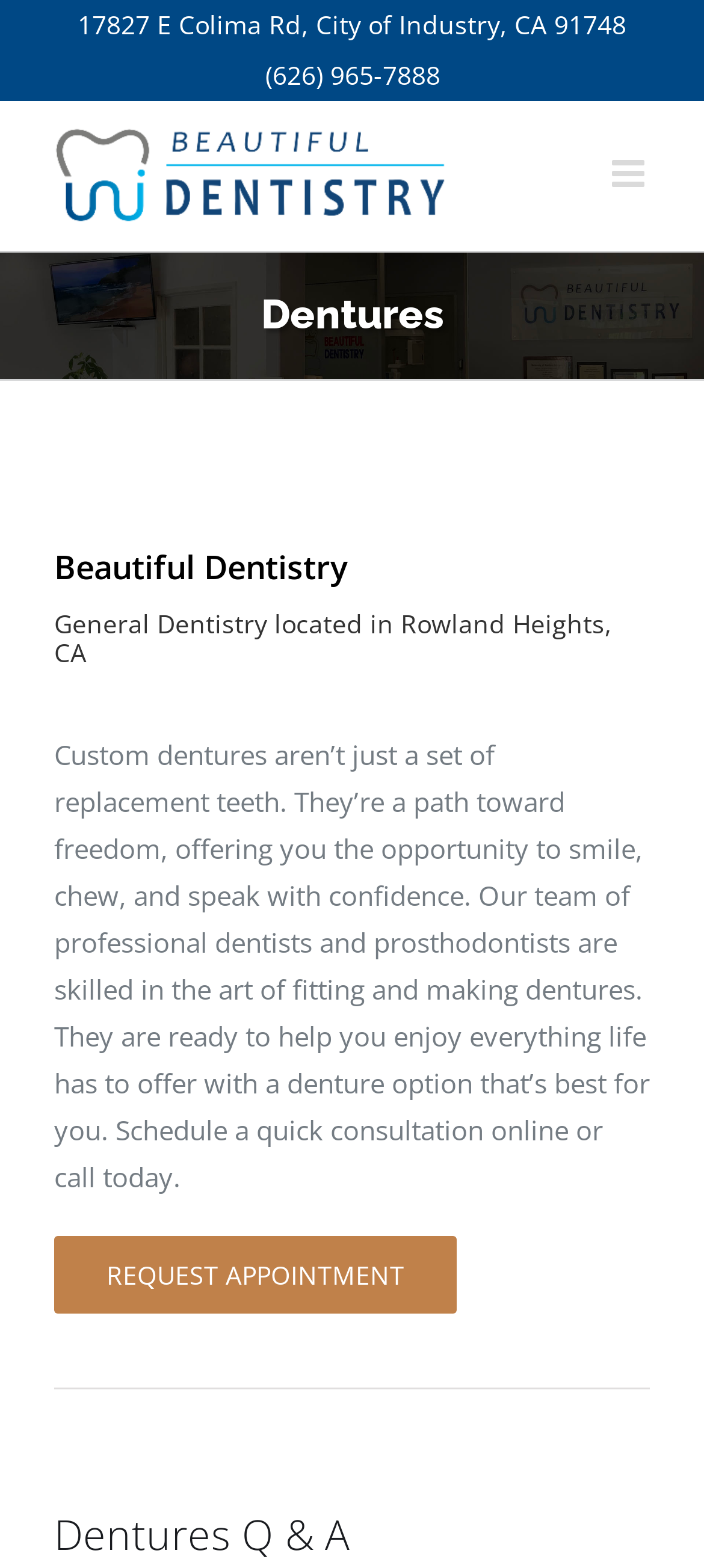From the given element description: "aria-label="Toggle mobile menu"", find the bounding box for the UI element. Provide the coordinates as four float numbers between 0 and 1, in the order [left, top, right, bottom].

[0.869, 0.098, 0.923, 0.123]